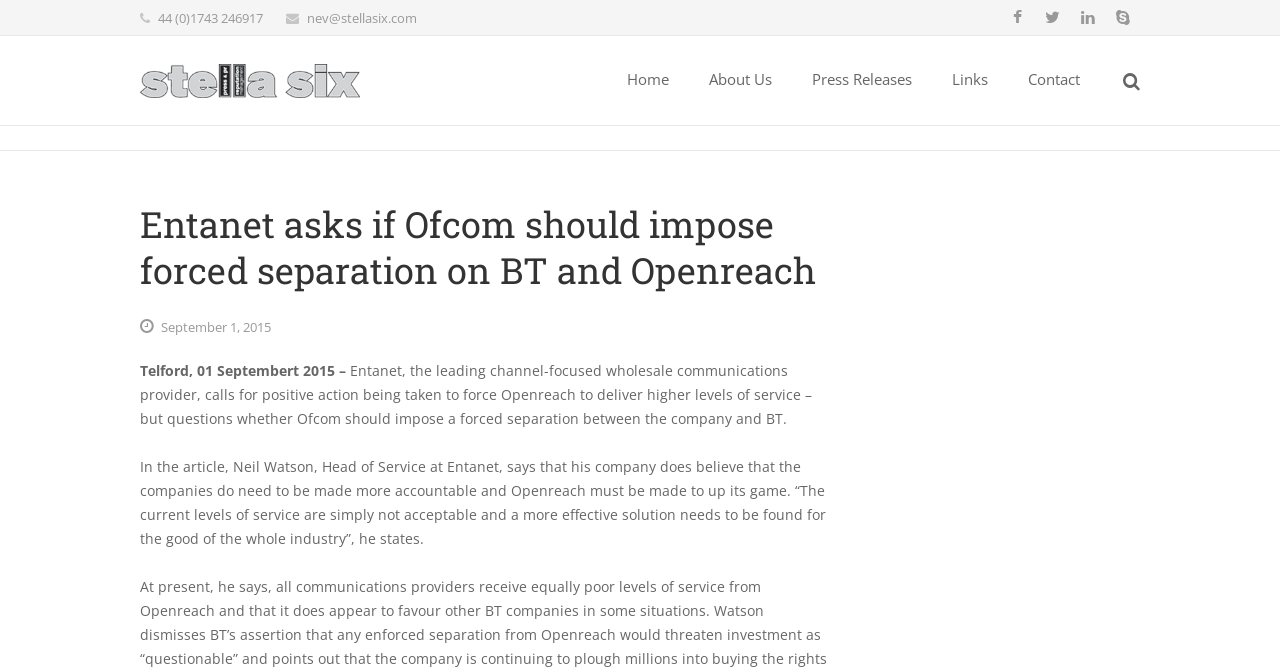Based on the element description: "Press Releases", identify the bounding box coordinates for this UI element. The coordinates must be four float numbers between 0 and 1, listed as [left, top, right, bottom].

[0.619, 0.051, 0.728, 0.189]